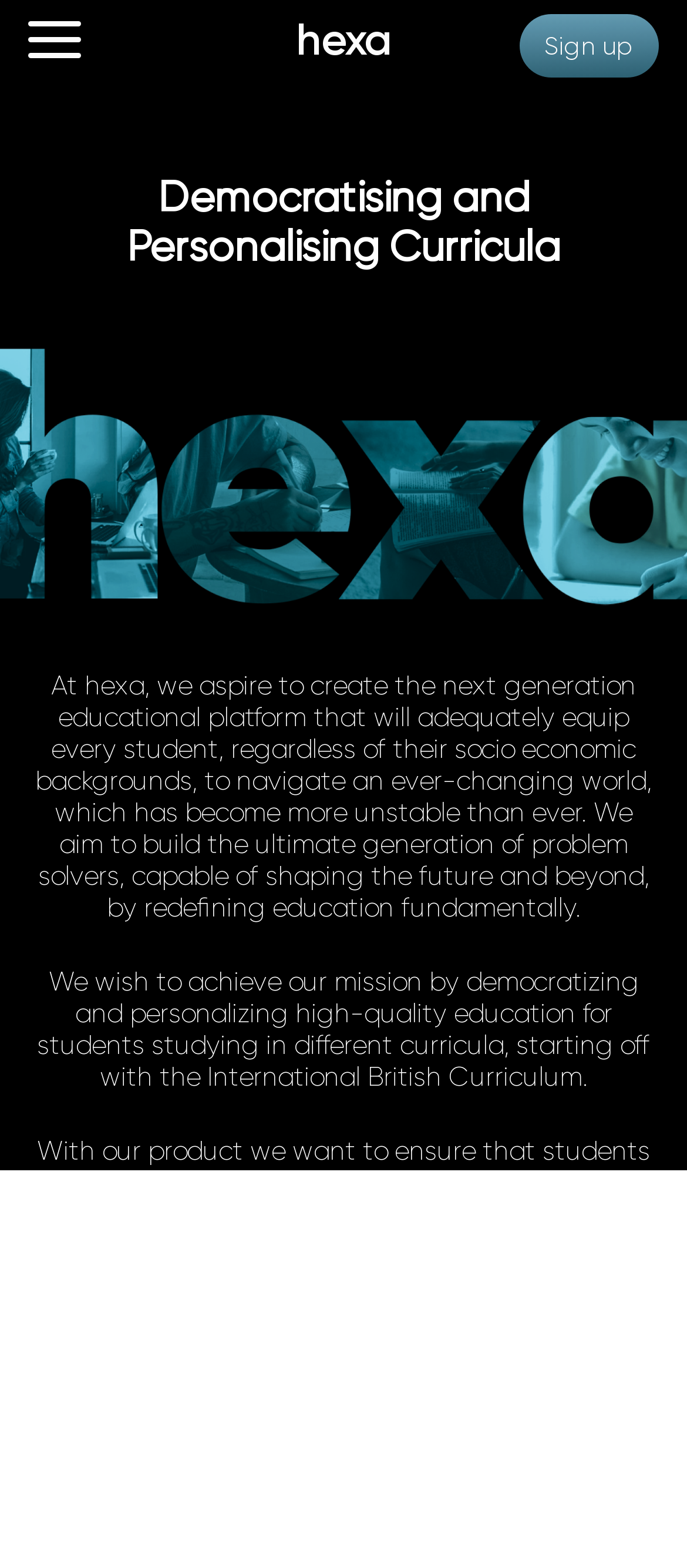What is the goal of Hexa's mission?
Using the details shown in the screenshot, provide a comprehensive answer to the question.

After reading the StaticText elements, I found that Hexa aims to 'redefine education fundamentally' by democratizing and personalizing high-quality education for students studying in different curricula.